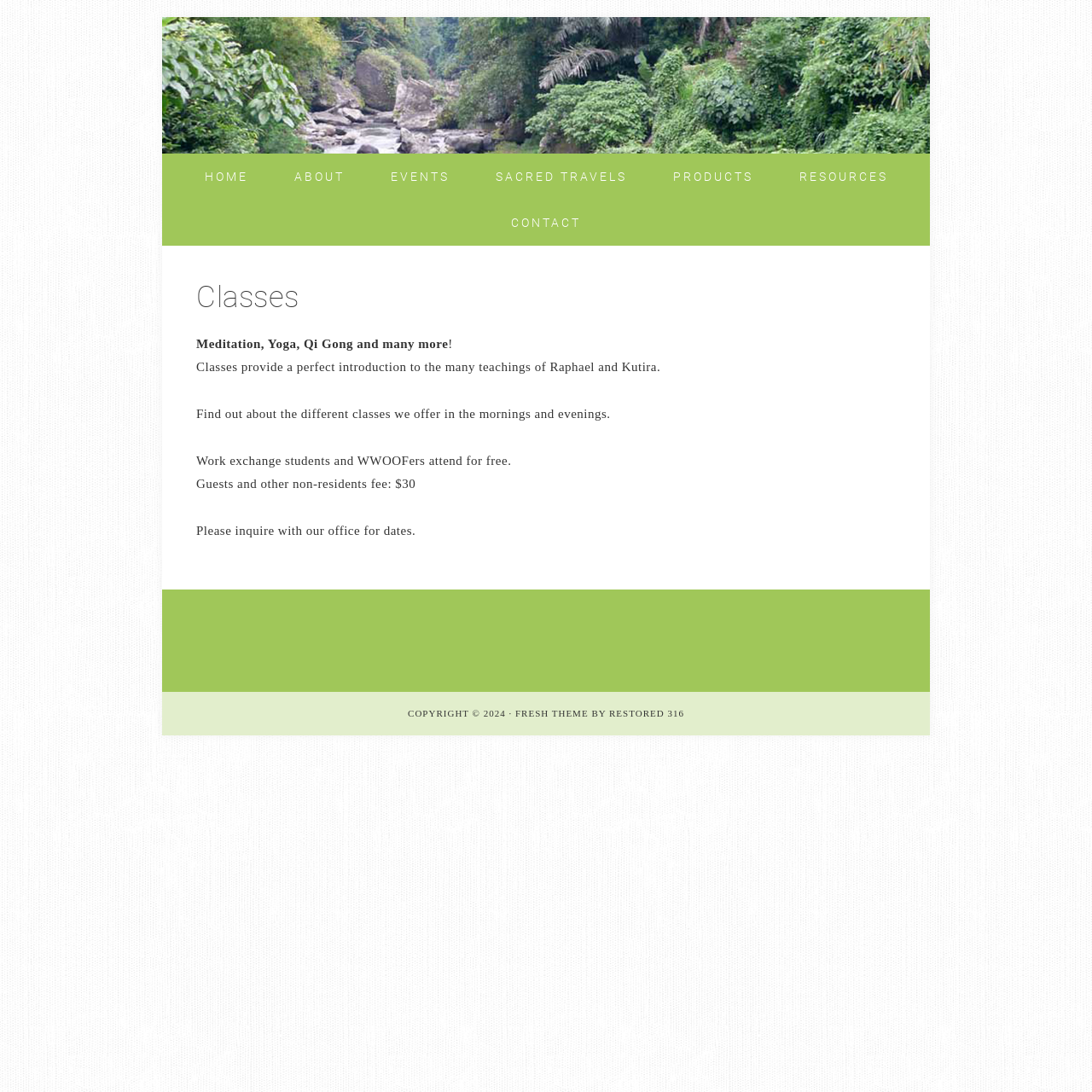Given the following UI element description: "Sacred Travels", find the bounding box coordinates in the webpage screenshot.

[0.435, 0.141, 0.593, 0.183]